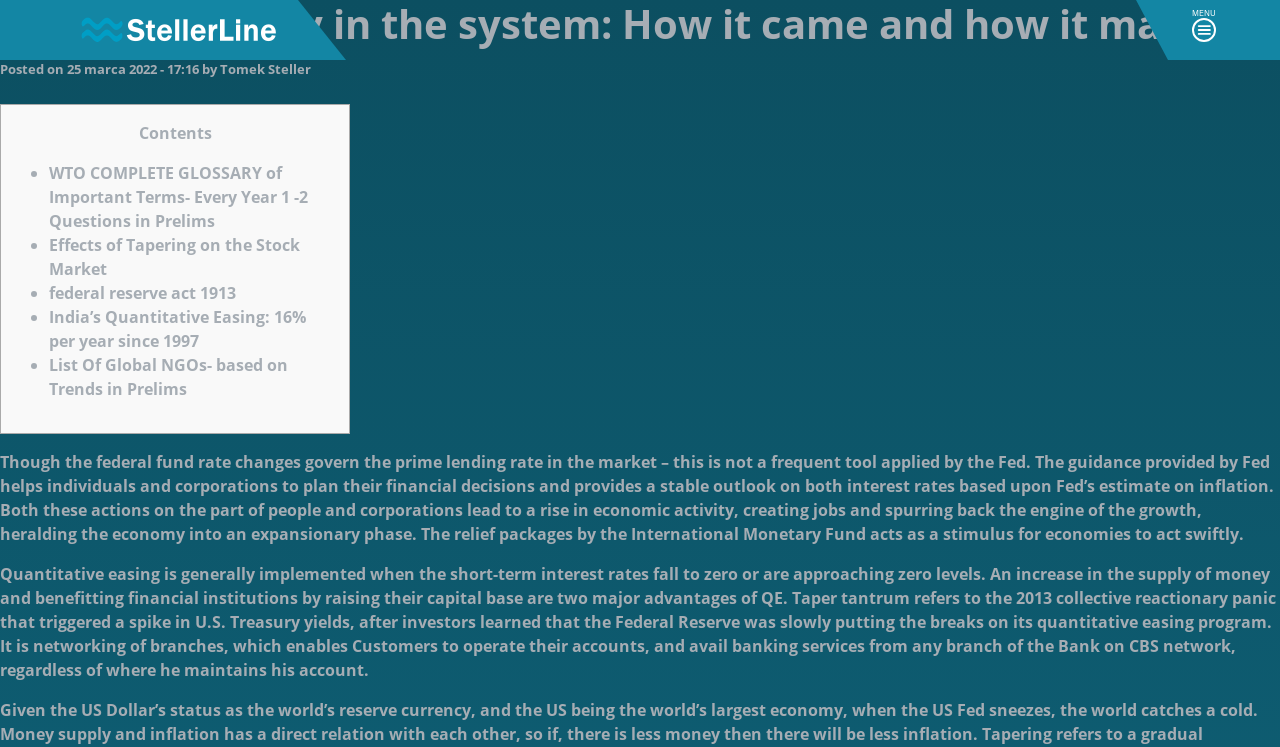Using the description "federal reserve act 1913", predict the bounding box of the relevant HTML element.

[0.038, 0.377, 0.184, 0.406]